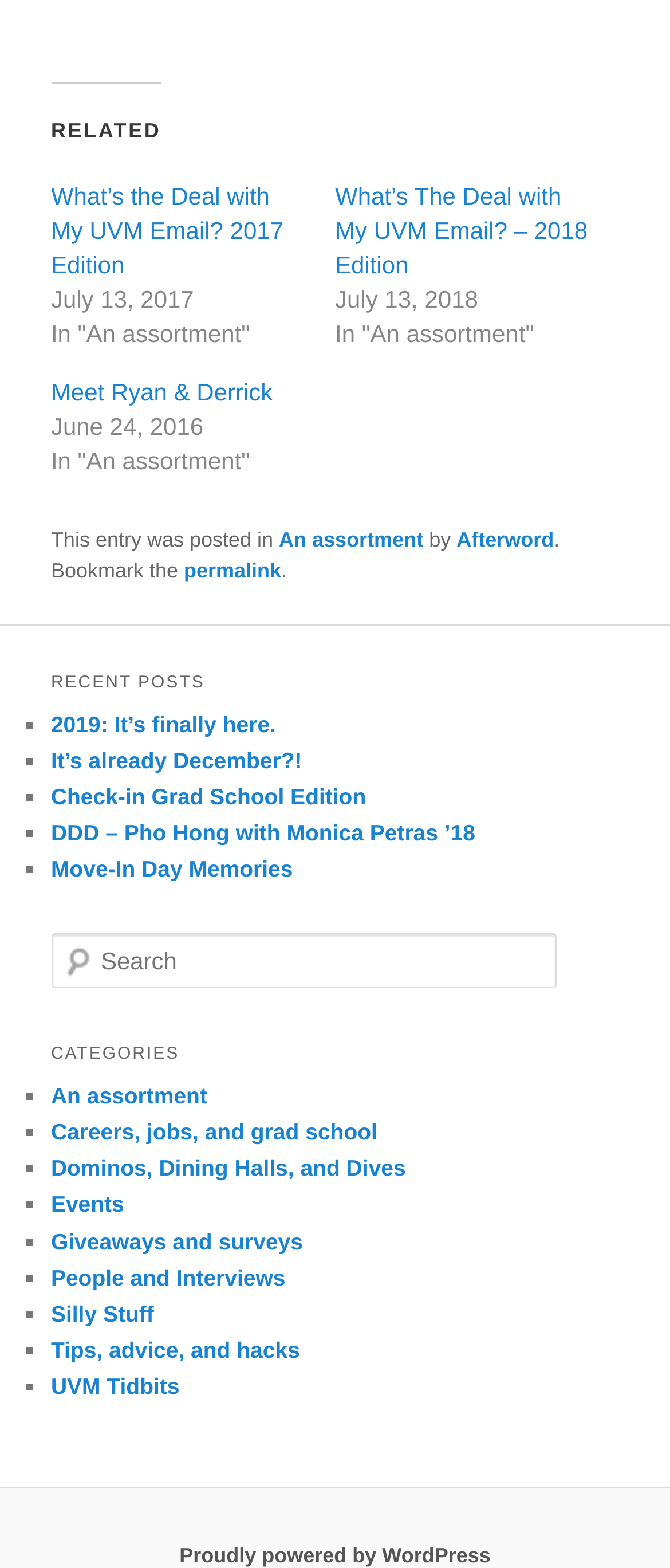Please specify the bounding box coordinates of the region to click in order to perform the following instruction: "Check recent posts".

[0.076, 0.422, 0.924, 0.45]